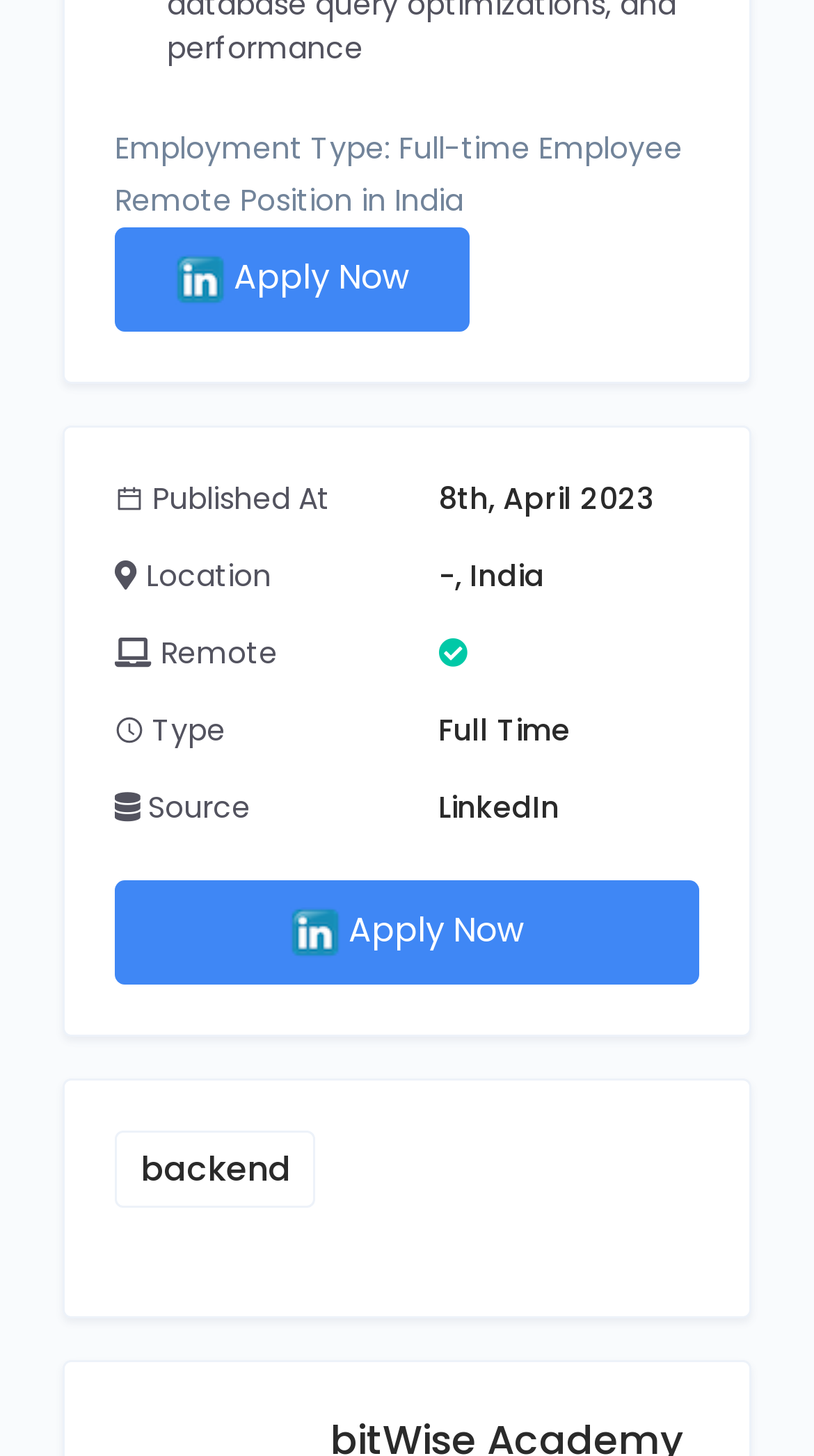Please answer the following query using a single word or phrase: 
When was the job posted?

8th, April 2023